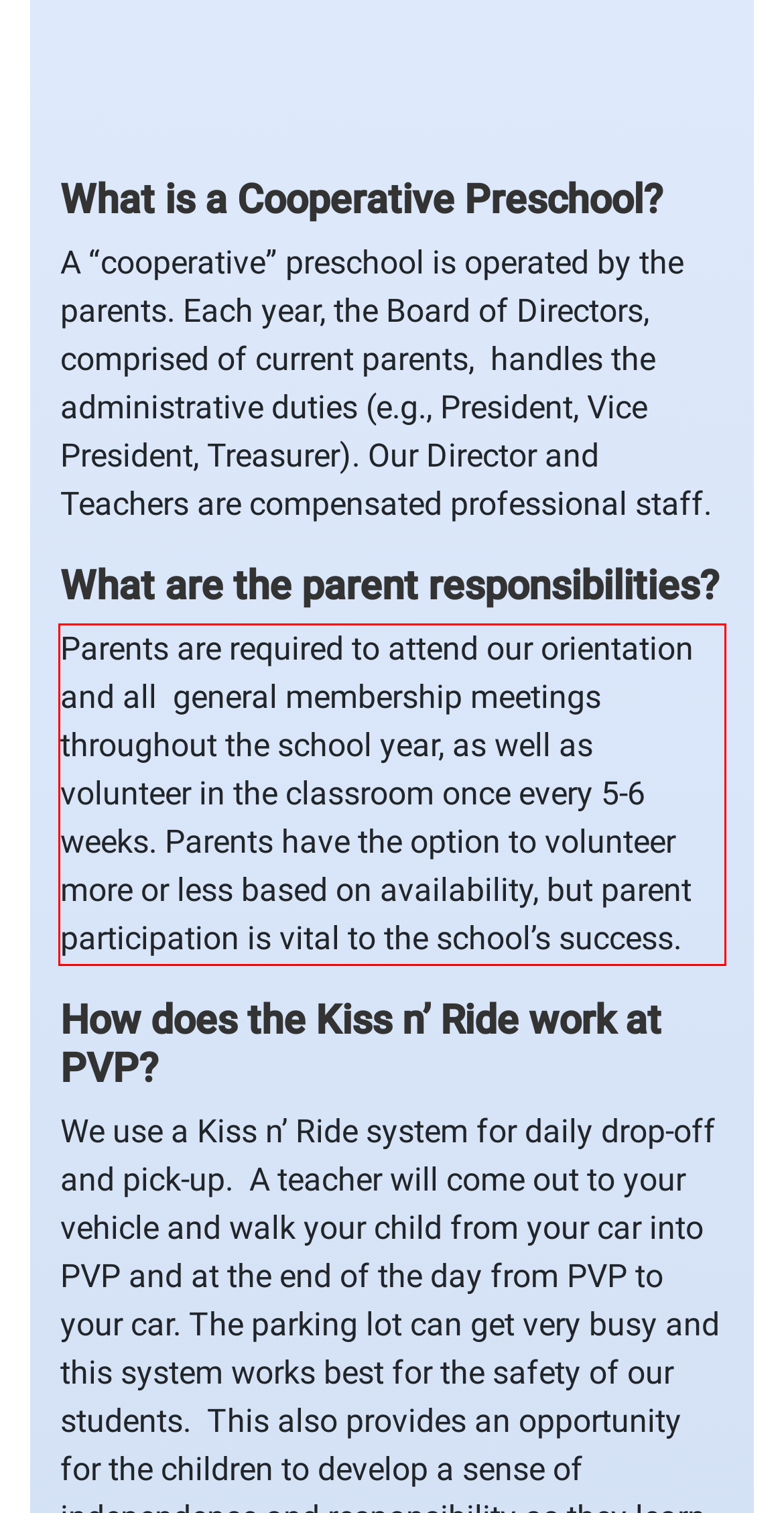Identify and transcribe the text content enclosed by the red bounding box in the given screenshot.

Parents are required to attend our orientation and all general membership meetings throughout the school year, as well as volunteer in the classroom once every 5-6 weeks. Parents have the option to volunteer more or less based on availability, but parent participation is vital to the school’s success.